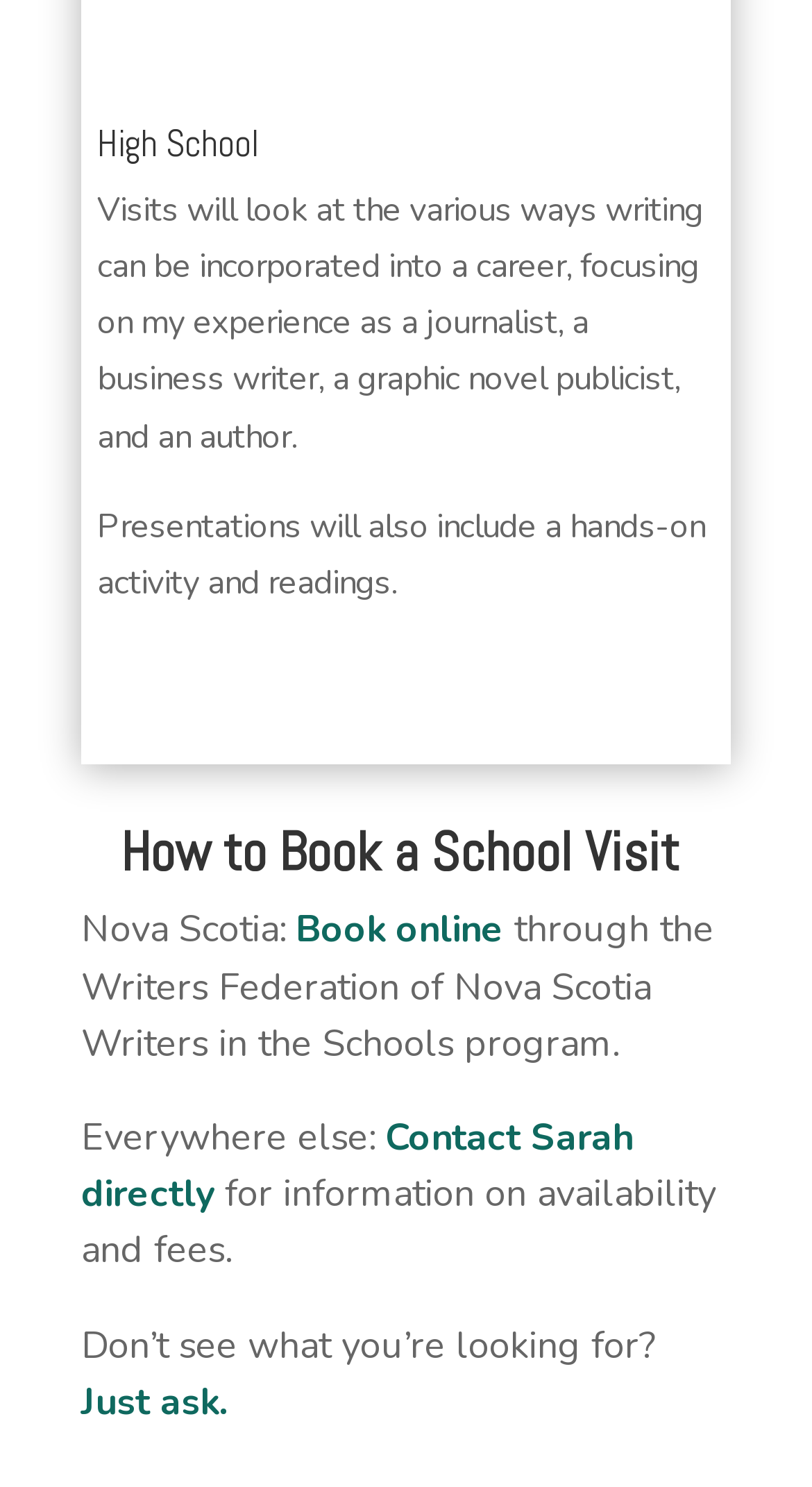What can schools do if they don't see what they're looking for?
Using the visual information, reply with a single word or short phrase.

Just ask